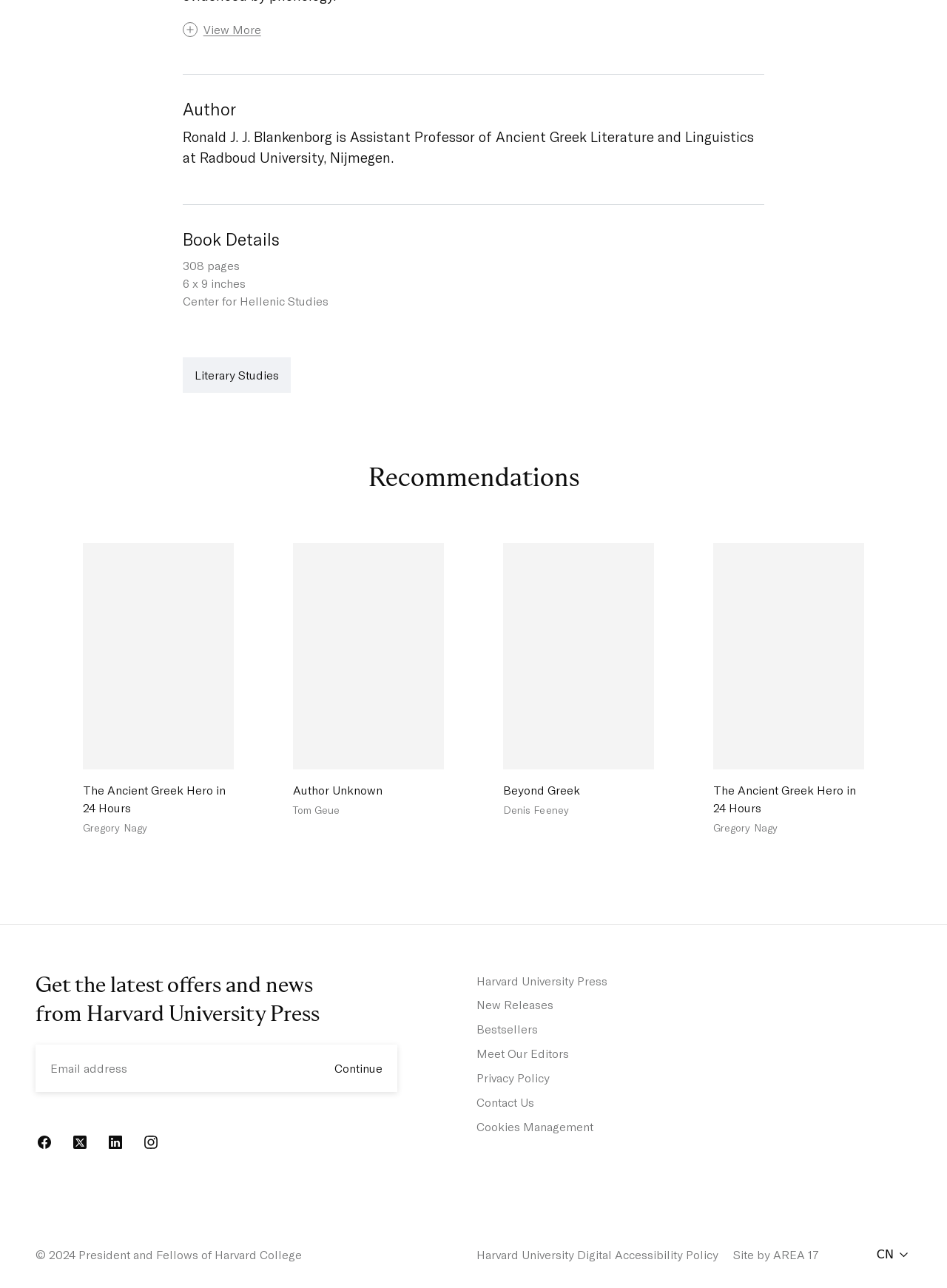Please identify the bounding box coordinates of the element I should click to complete this instruction: 'Get recommendations'. The coordinates should be given as four float numbers between 0 and 1, like this: [left, top, right, bottom].

[0.389, 0.36, 0.611, 0.385]